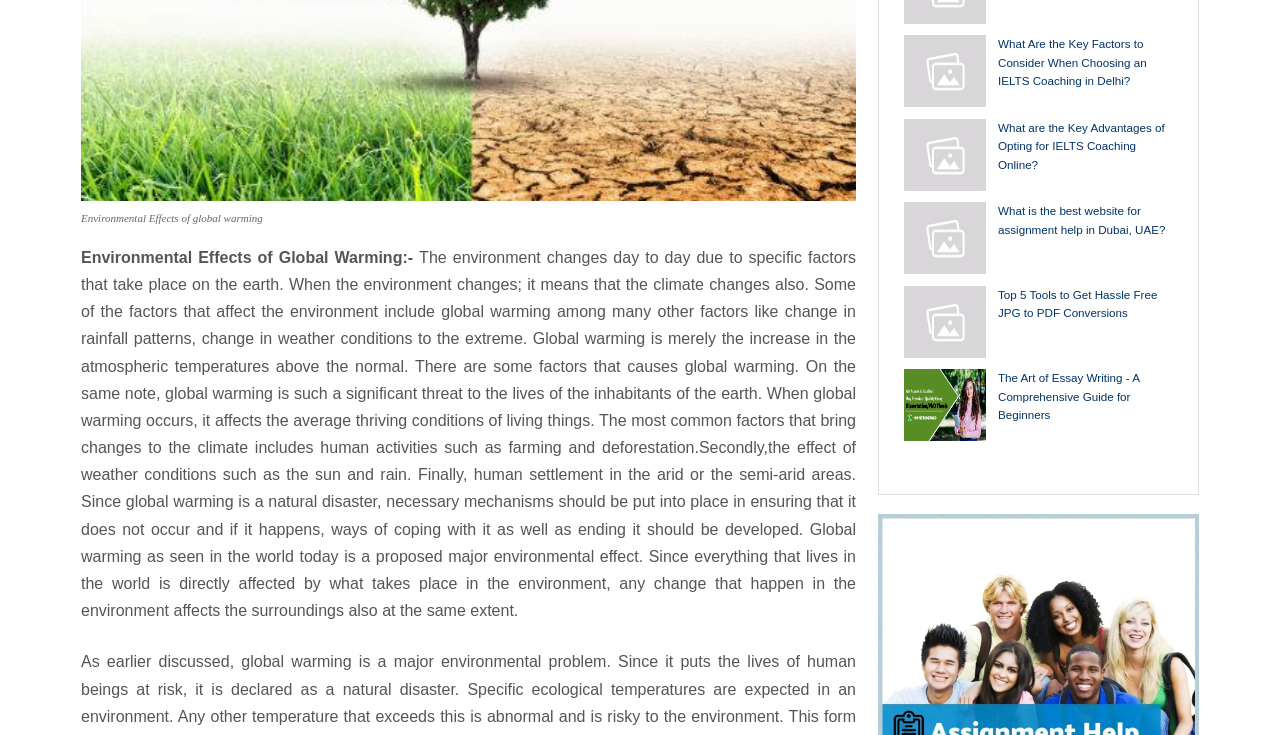Extract the bounding box coordinates for the UI element described as: "alt="The Art of Essay Writing"".

[0.706, 0.581, 0.77, 0.599]